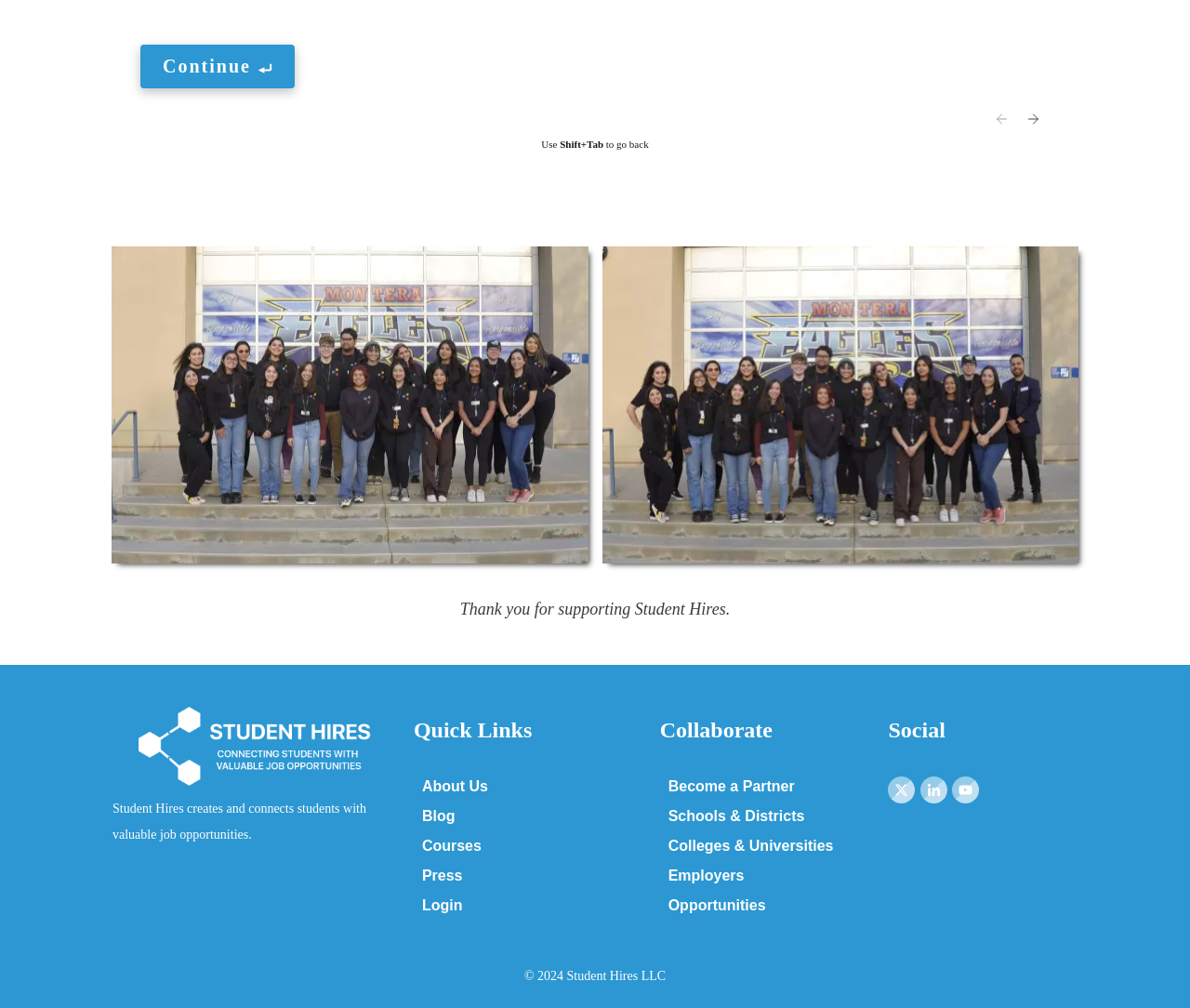Given the description: "About Us", determine the bounding box coordinates of the UI element. The coordinates should be formatted as four float numbers between 0 and 1, [left, top, right, bottom].

[0.355, 0.766, 0.41, 0.795]